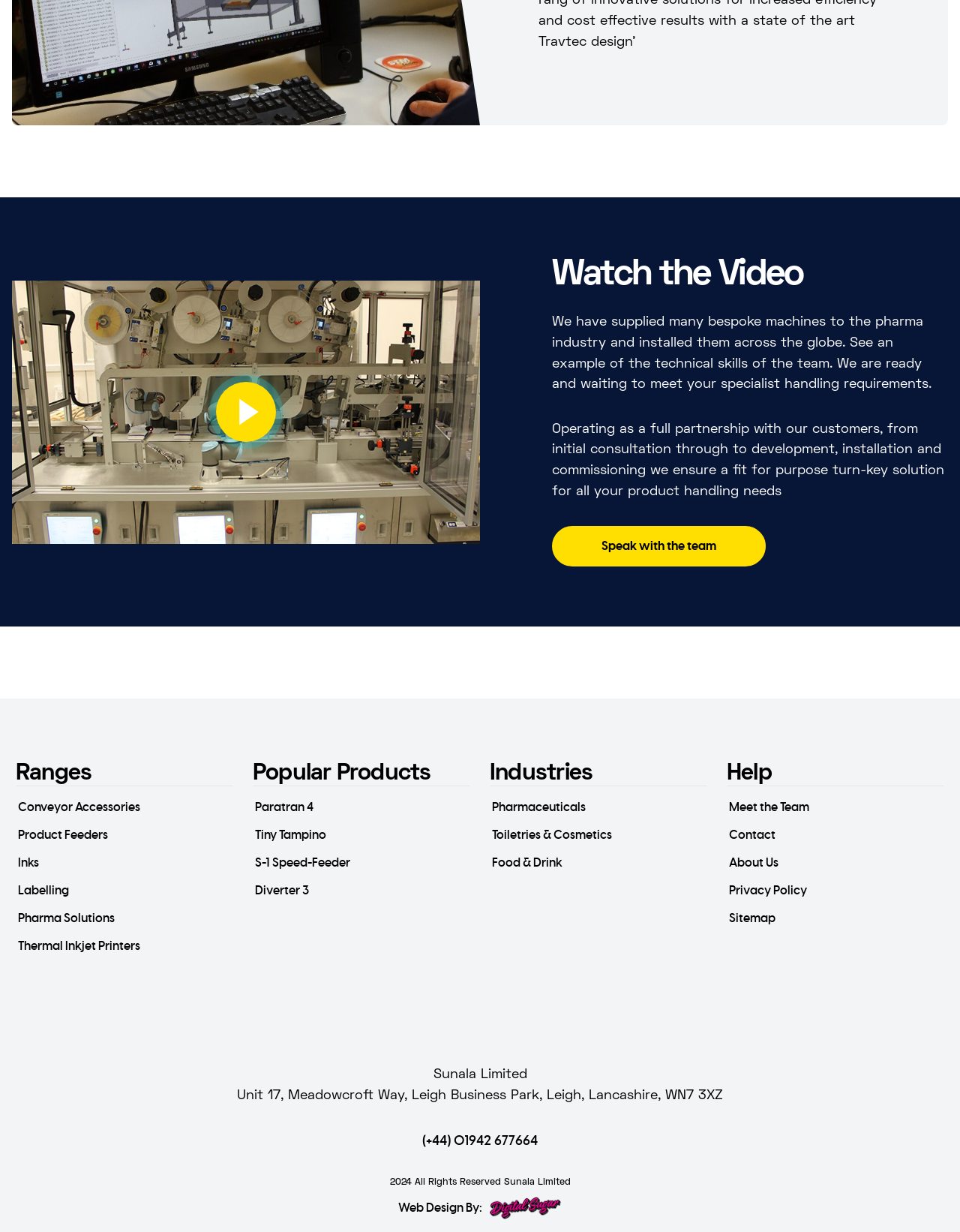Please identify the bounding box coordinates of the element that needs to be clicked to execute the following command: "Contact the team". Provide the bounding box using four float numbers between 0 and 1, formatted as [left, top, right, bottom].

[0.759, 0.673, 0.808, 0.683]